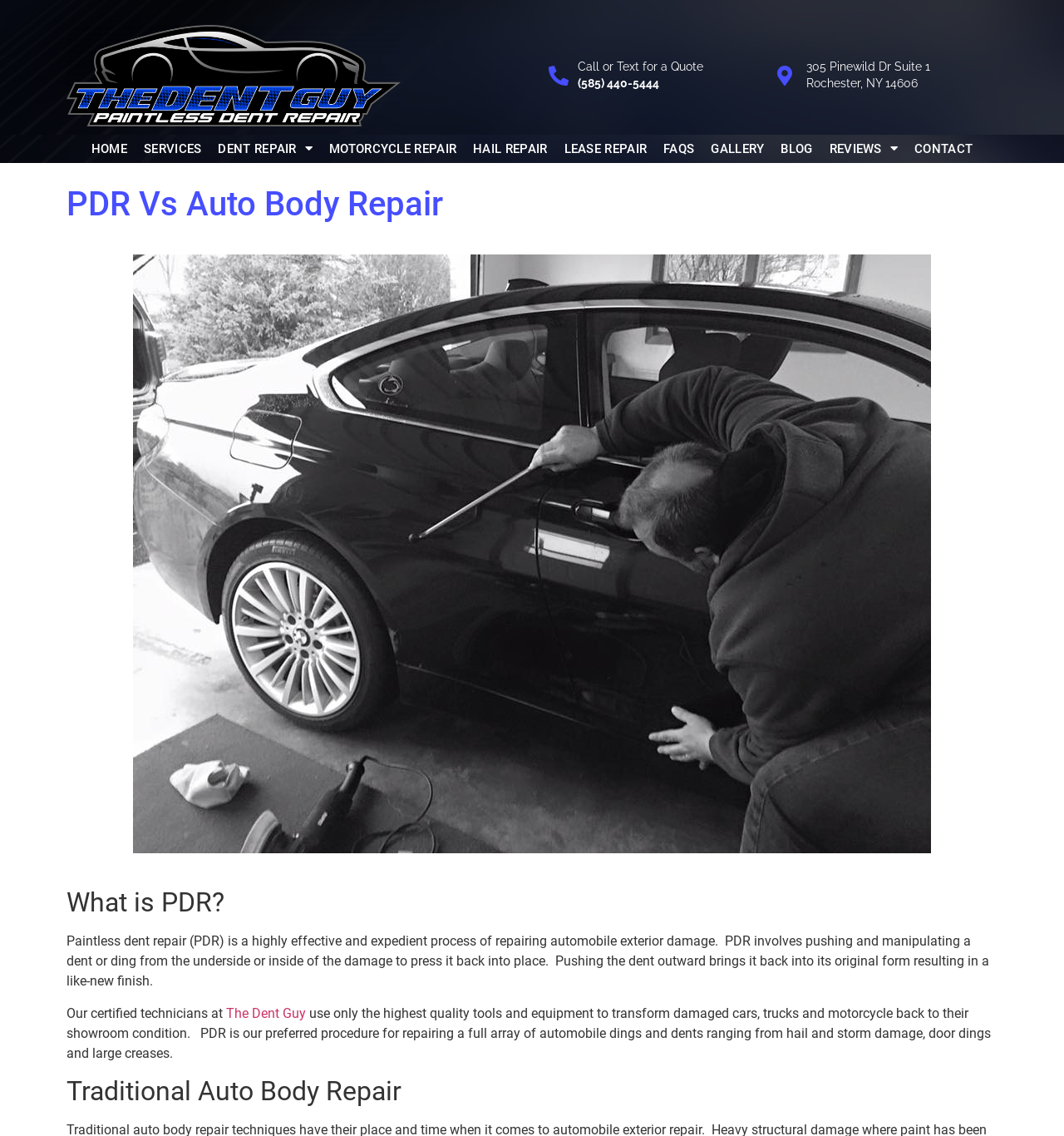Please give a one-word or short phrase response to the following question: 
What is the process of PDR?

Pushing and manipulating a dent from the underside